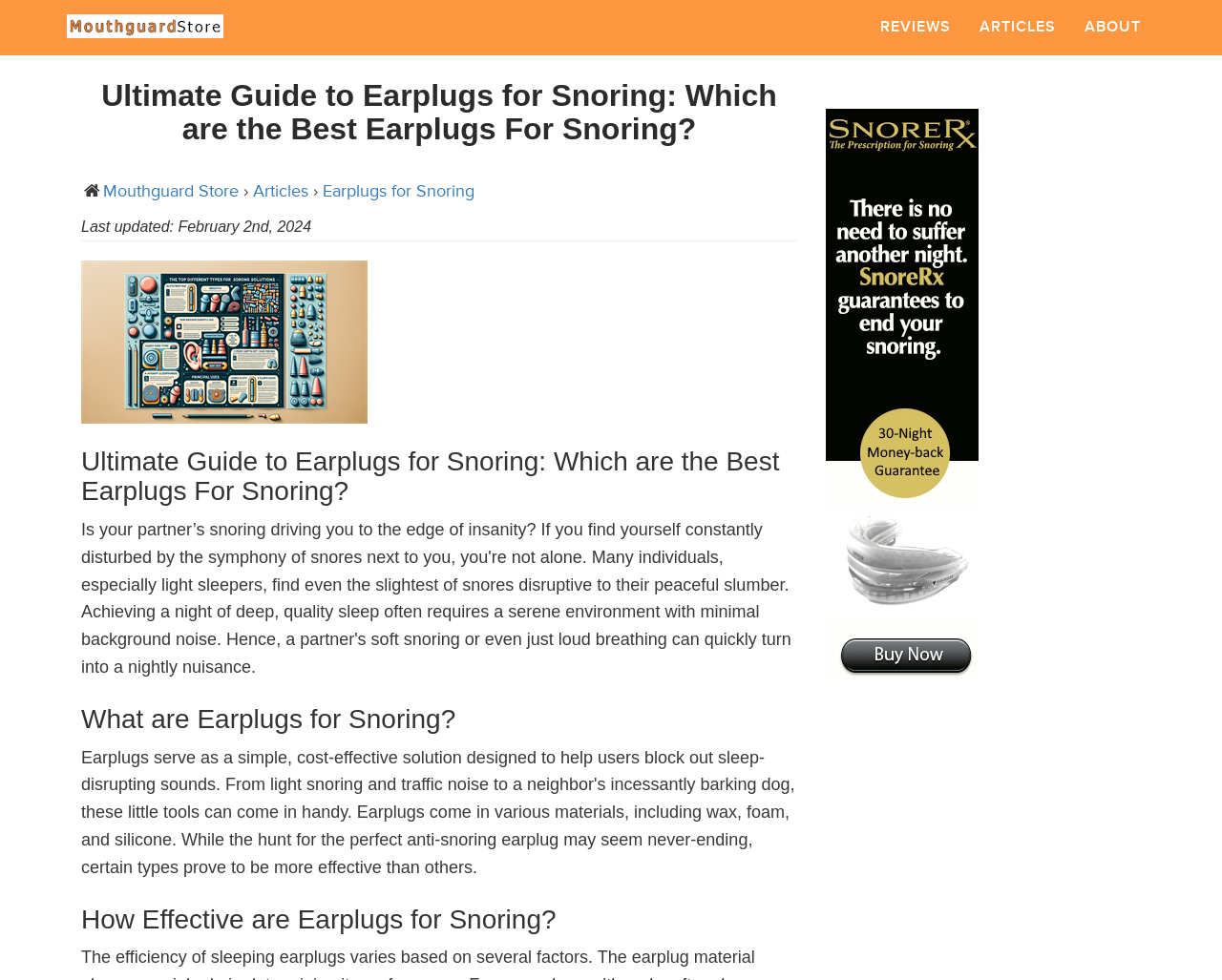Identify the bounding box coordinates for the element you need to click to achieve the following task: "View the 'Top Earplugs for Snoring A Complete Guide' image". The coordinates must be four float values ranging from 0 to 1, formatted as [left, top, right, bottom].

[0.066, 0.266, 0.301, 0.433]